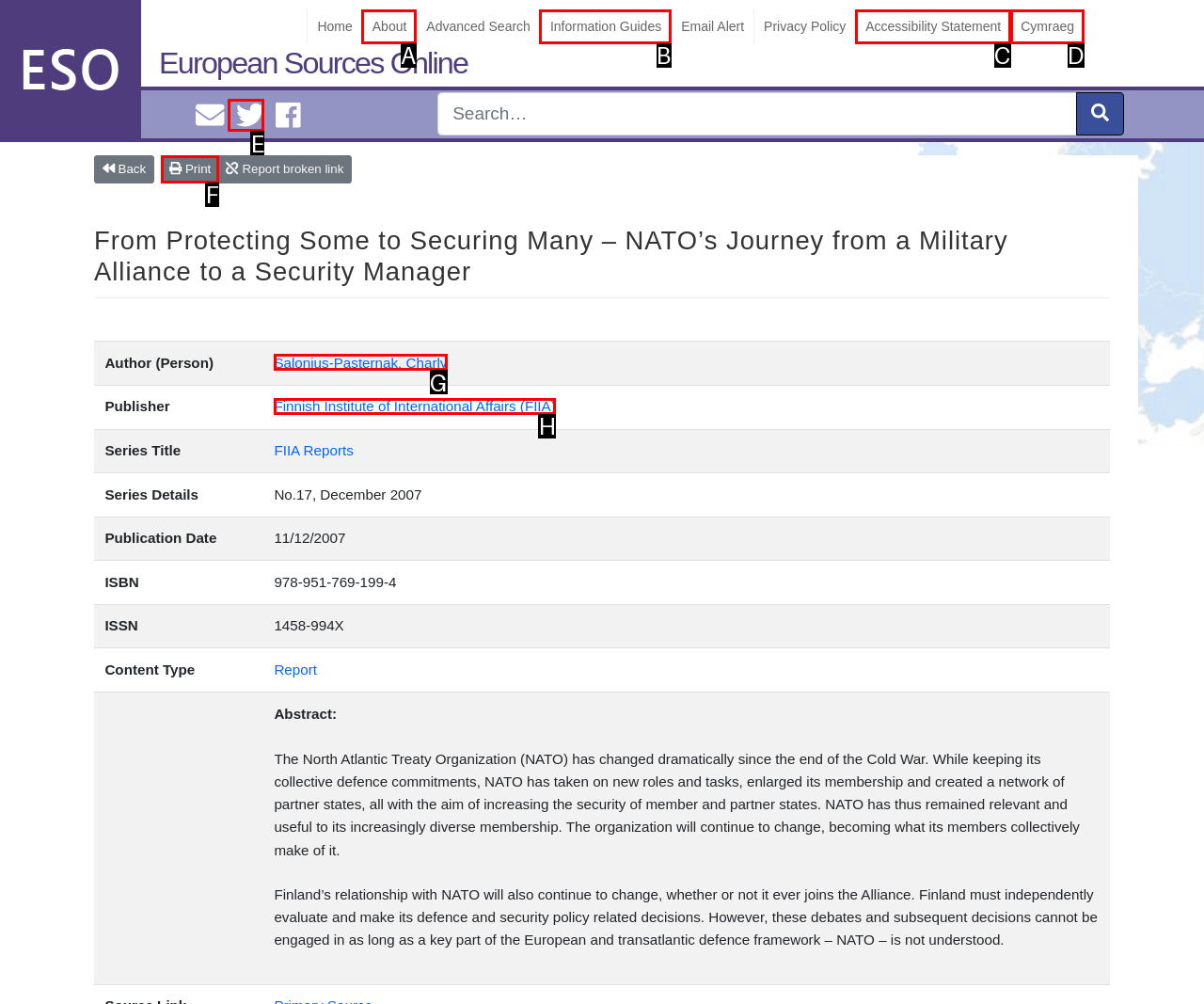Find the option you need to click to complete the following instruction: Print the current page
Answer with the corresponding letter from the choices given directly.

F